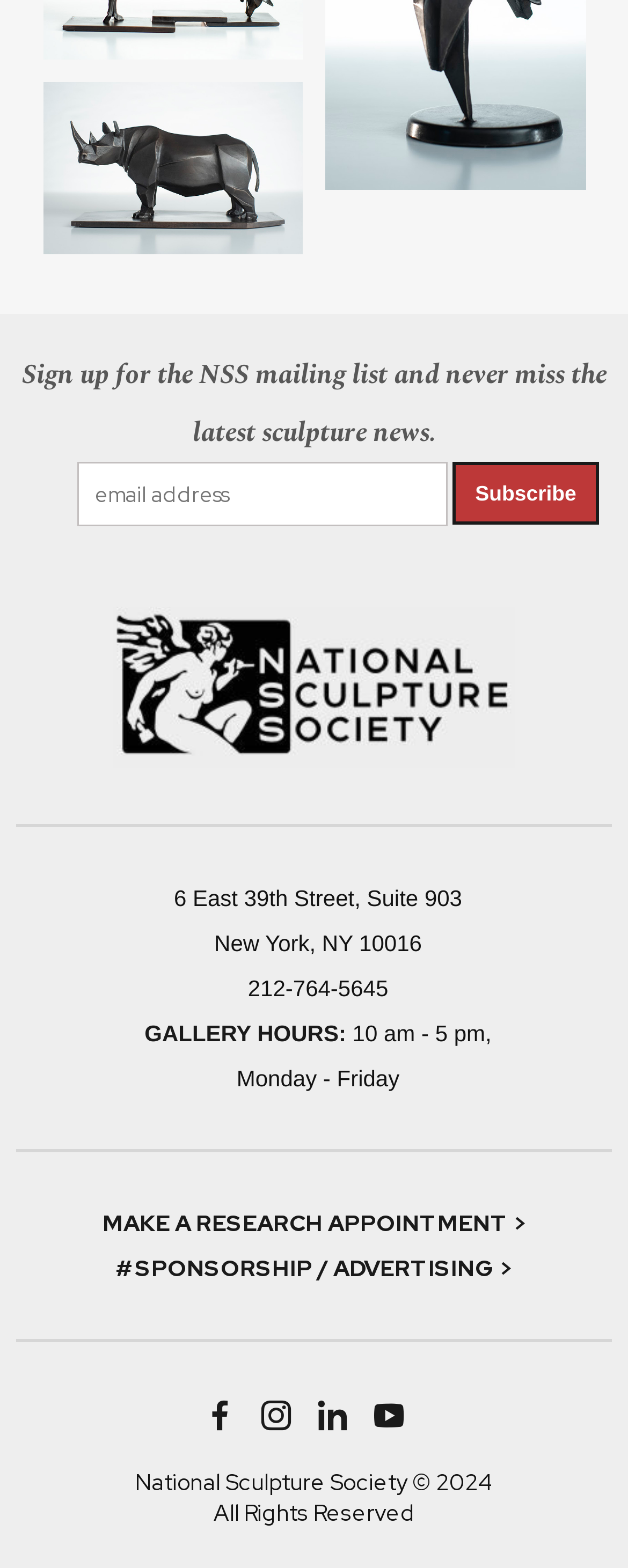Respond to the question below with a single word or phrase:
What are the gallery hours?

10 am - 5 pm, Monday - Friday